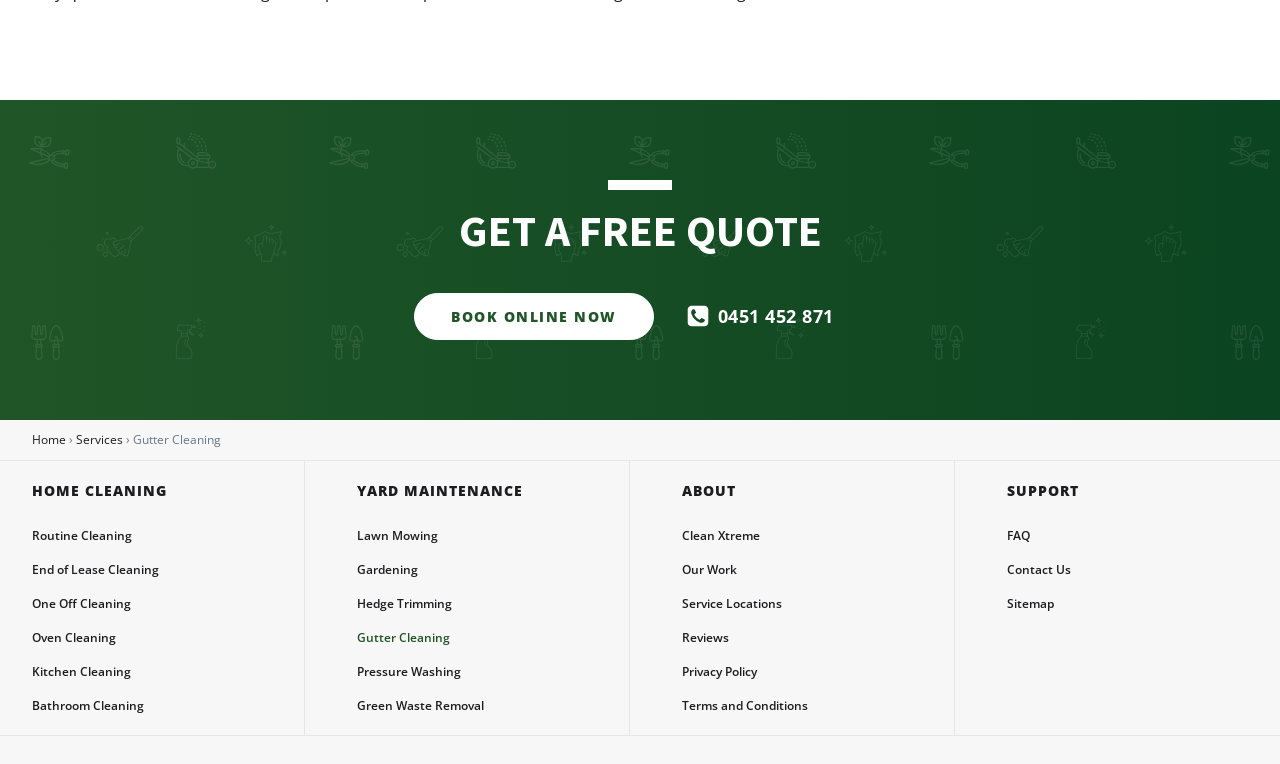Answer in one word or a short phrase: 
How can I contact Clean Xtreme?

Contact Us